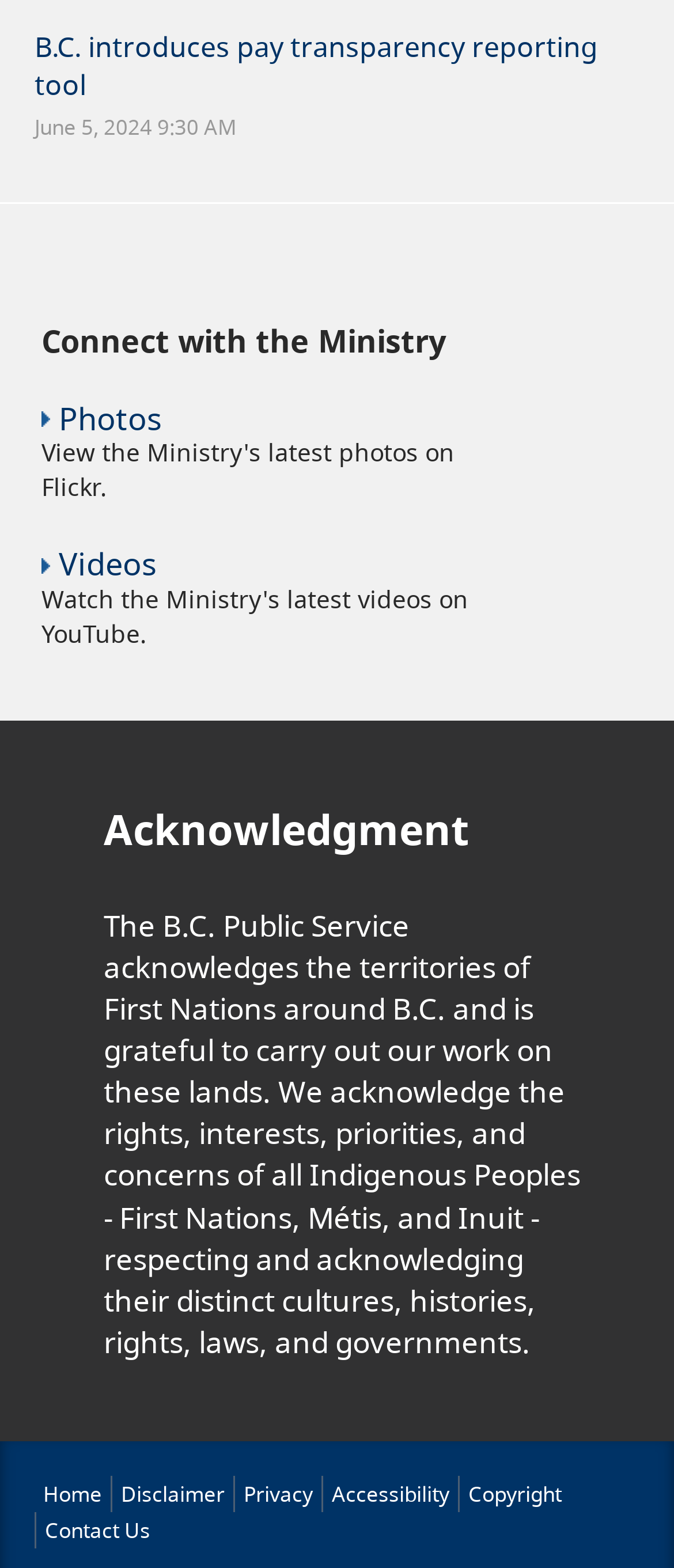Reply to the question with a single word or phrase:
What are the types of media available on the webpage?

Photos and Videos